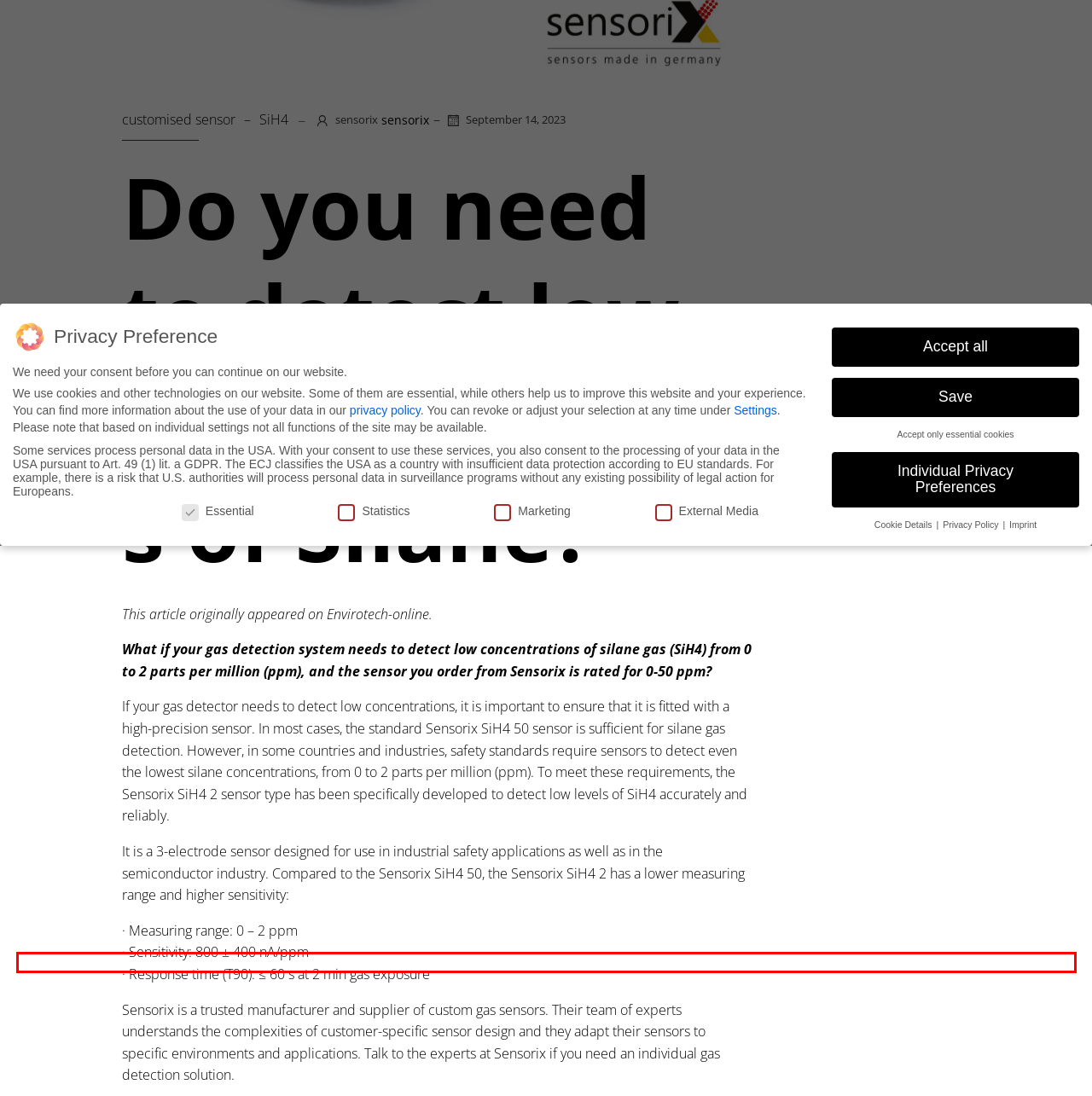Extract and provide the text found inside the red rectangle in the screenshot of the webpage.

Marketing cookies are used by third-party advertisers or publishers to display personalized ads. They do this by tracking visitors across websites.